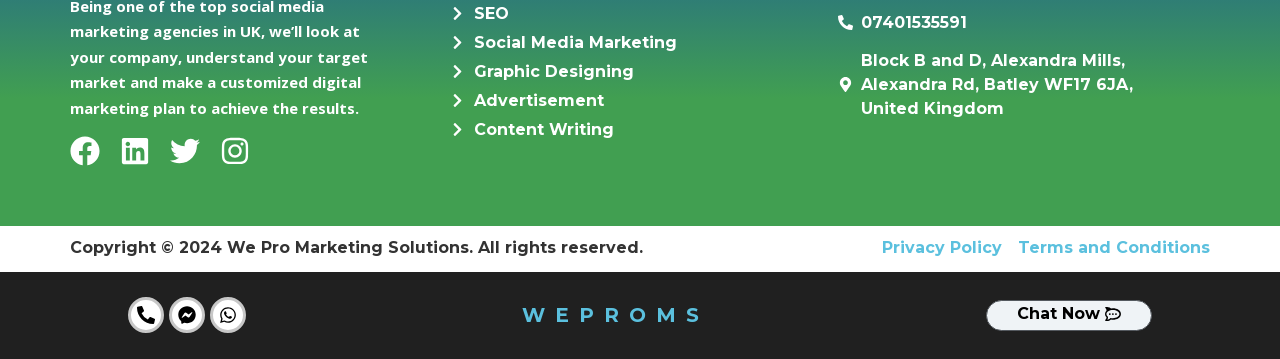Provide a one-word or one-phrase answer to the question:
What is the phone number on the webpage?

07401535591